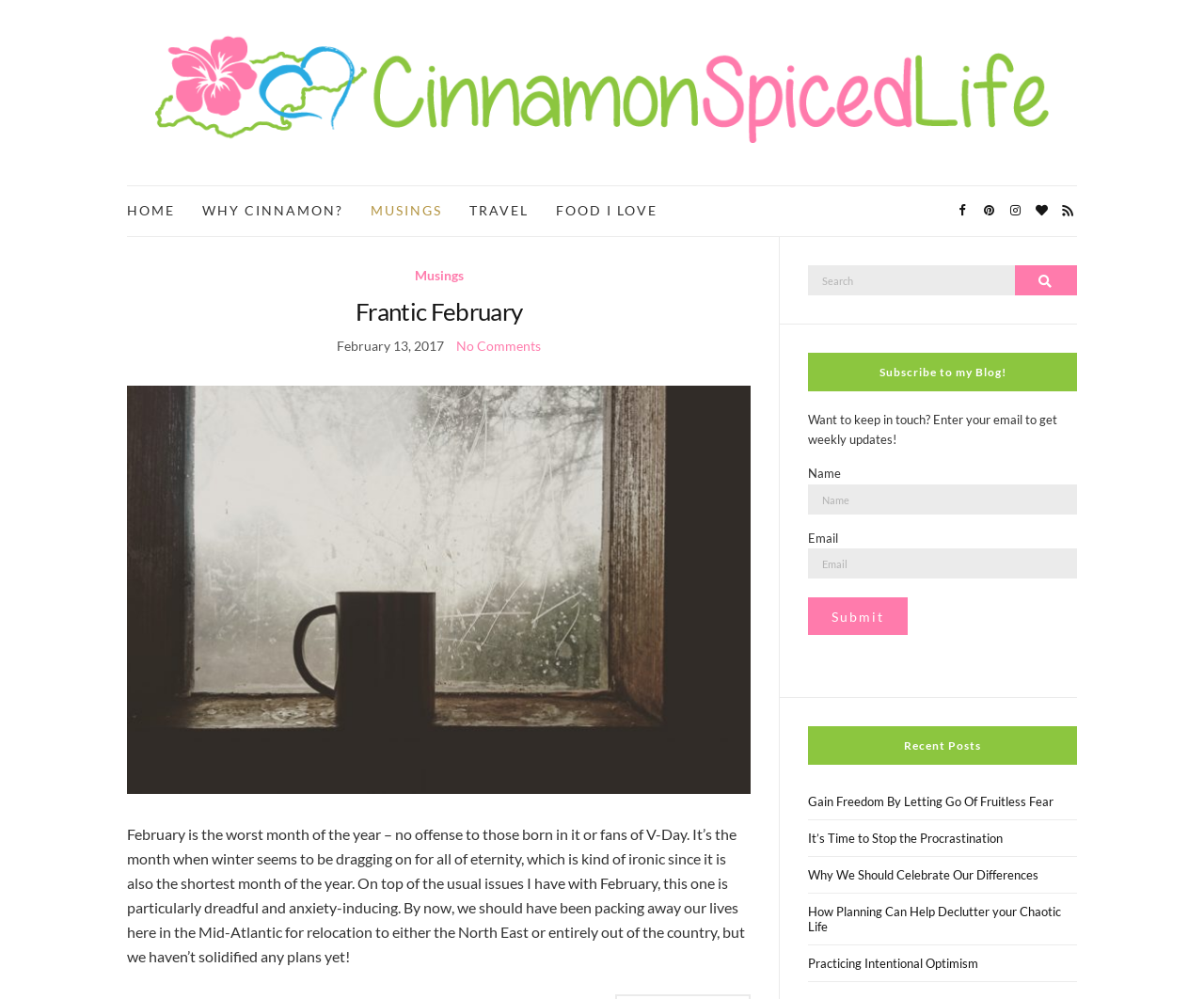Locate the bounding box coordinates of the area that needs to be clicked to fulfill the following instruction: "View recent posts". The coordinates should be in the format of four float numbers between 0 and 1, namely [left, top, right, bottom].

[0.671, 0.727, 0.895, 0.765]